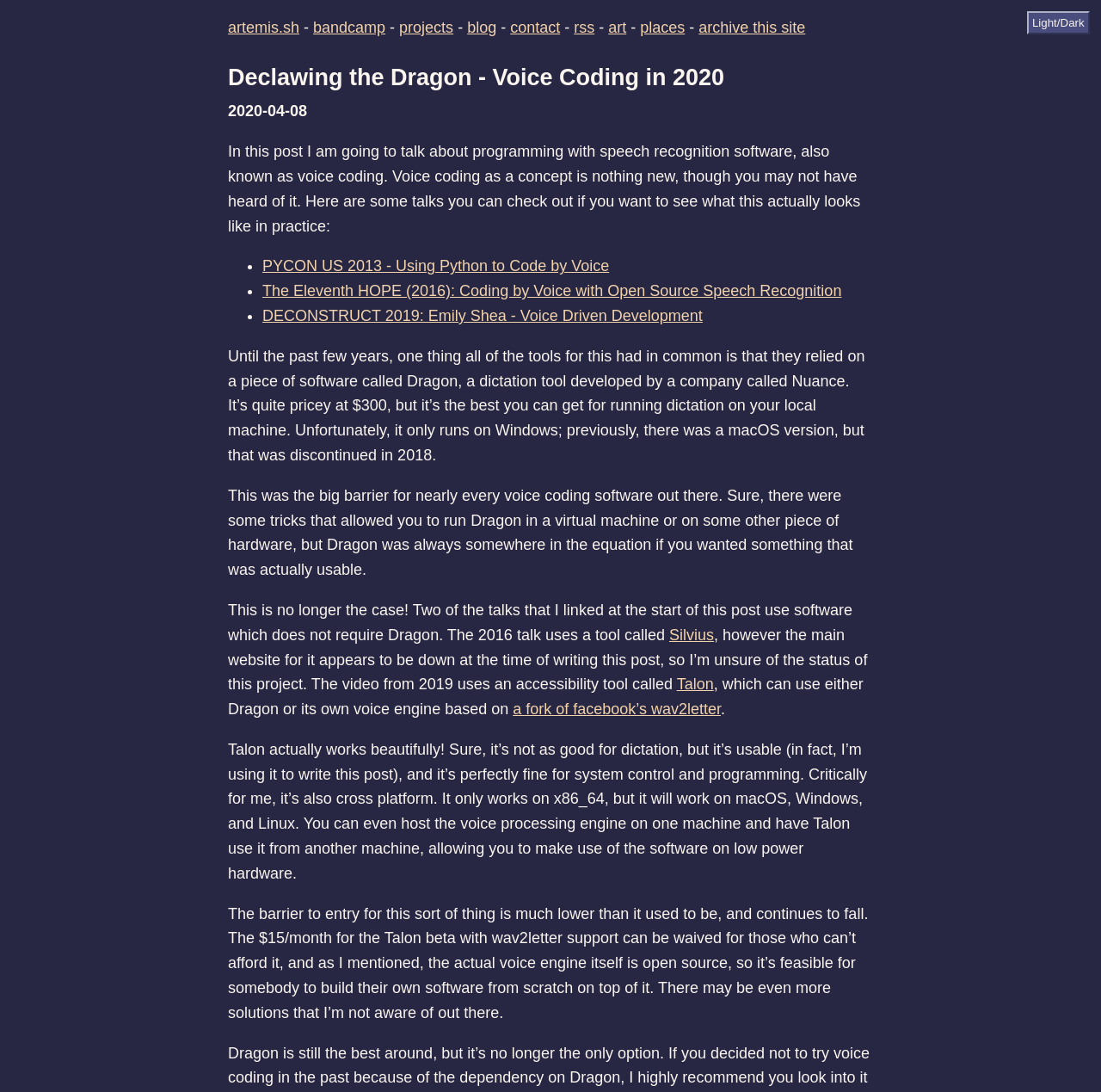What is the name of the accessibility tool used in the 2019 talk?
Could you answer the question with a detailed and thorough explanation?

The text mentions that the video from 2019 uses an accessibility tool called Talon, which can use either Dragon or its own voice engine based on a fork of Facebook's wav2letter.